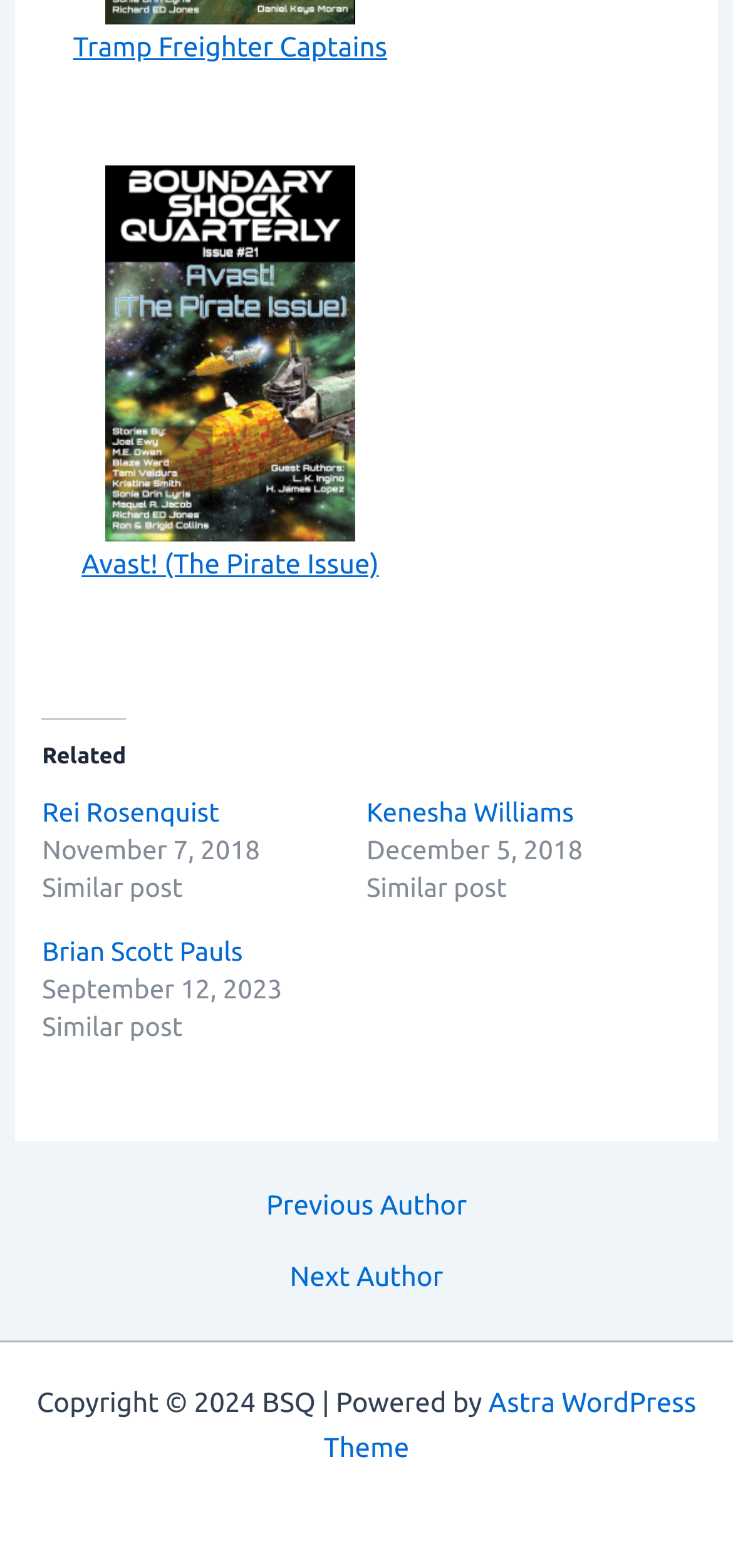Determine the bounding box coordinates of the element that should be clicked to execute the following command: "Go to previous author".

[0.044, 0.76, 0.956, 0.777]